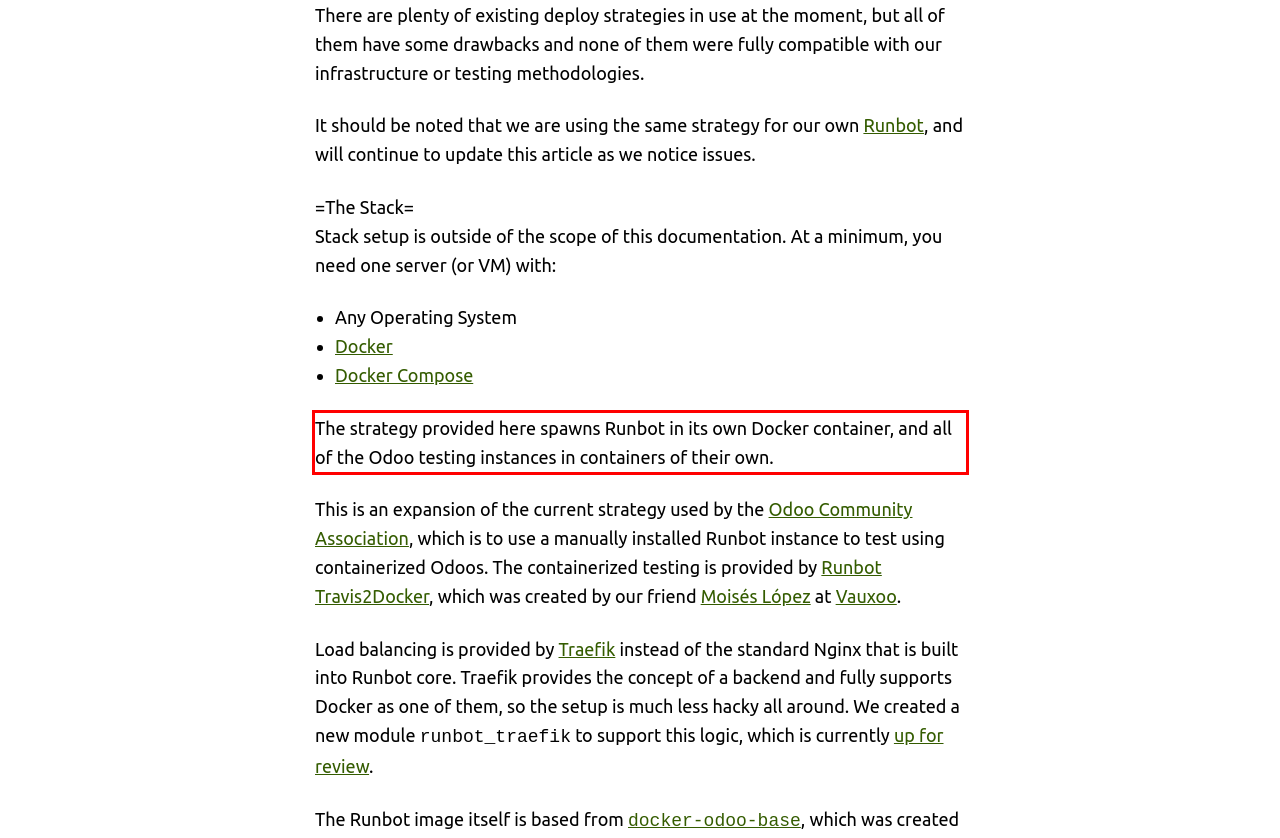Please look at the webpage screenshot and extract the text enclosed by the red bounding box.

The strategy provided here spawns Runbot in its own Docker container, and all of the Odoo testing instances in containers of their own.